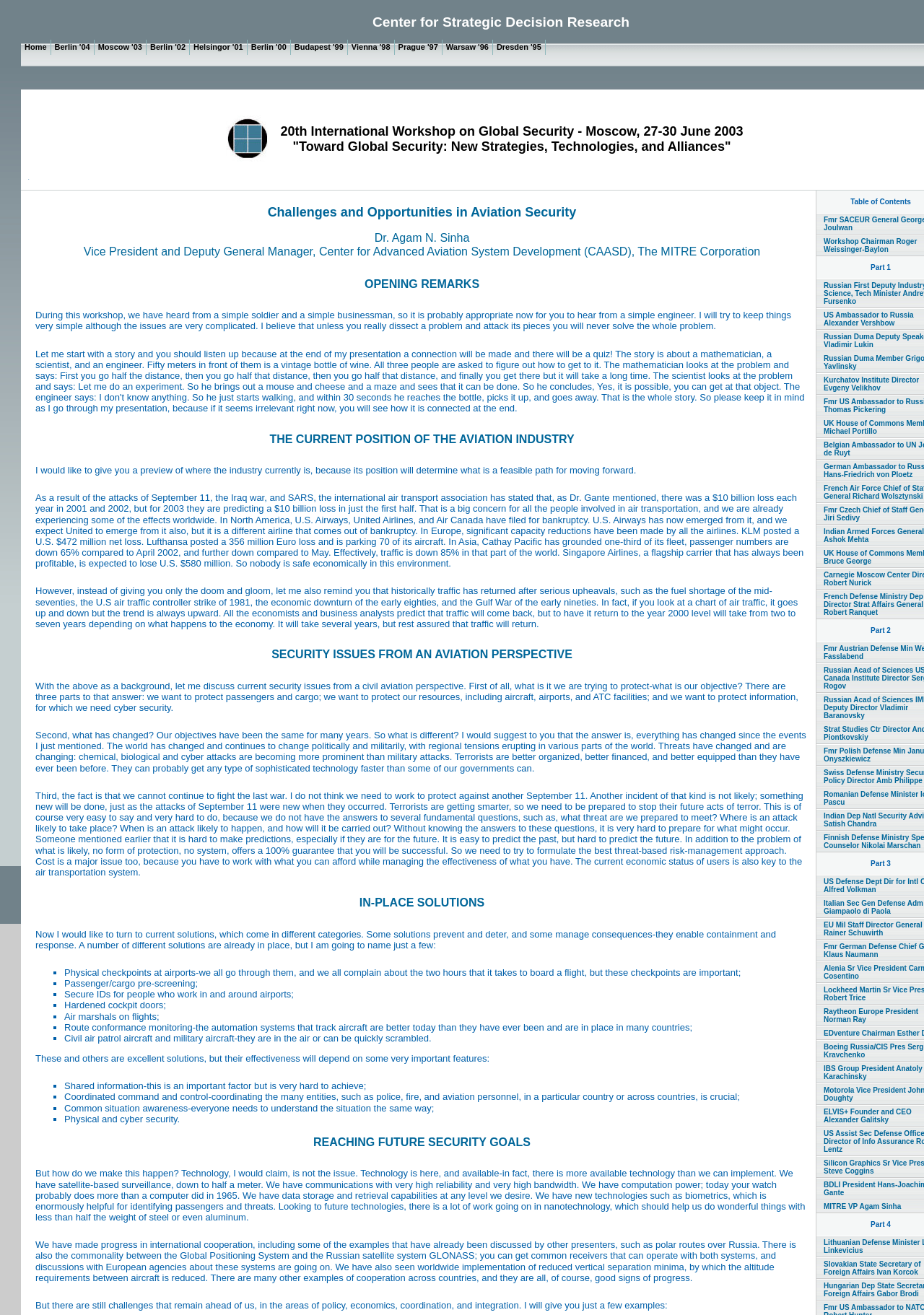Show the bounding box coordinates of the element that should be clicked to complete the task: "View the 'Challenges and Opportunities in Aviation Security' heading".

[0.038, 0.156, 0.875, 0.168]